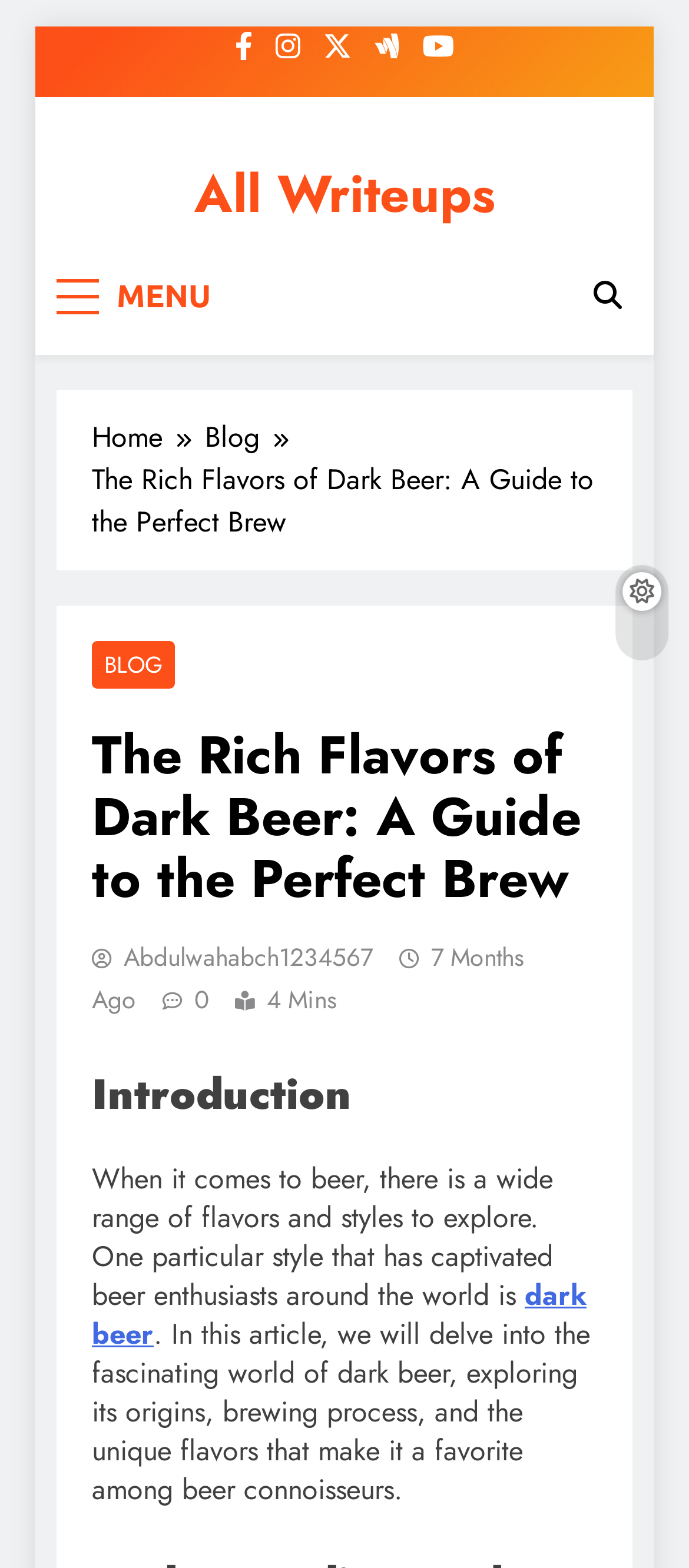Answer briefly with one word or phrase:
What is the name of the website?

All Writeups